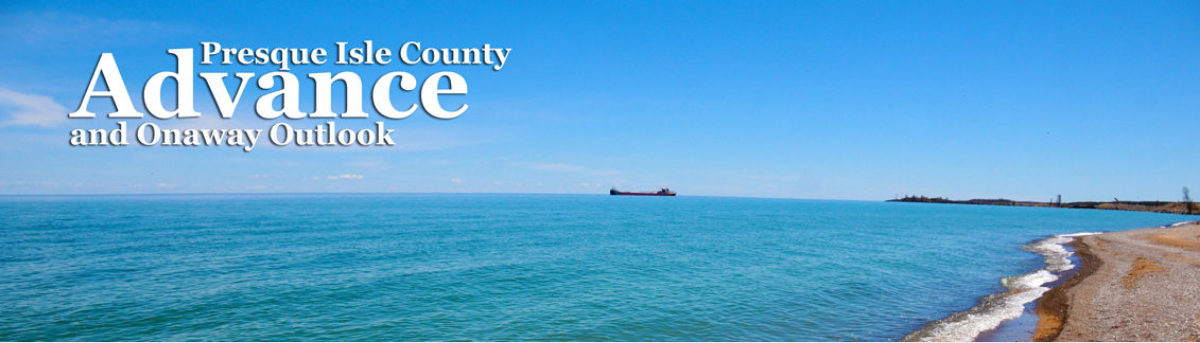What is the significance of the cargo ship in the image?
Using the visual information, reply with a single word or short phrase.

maritime activity